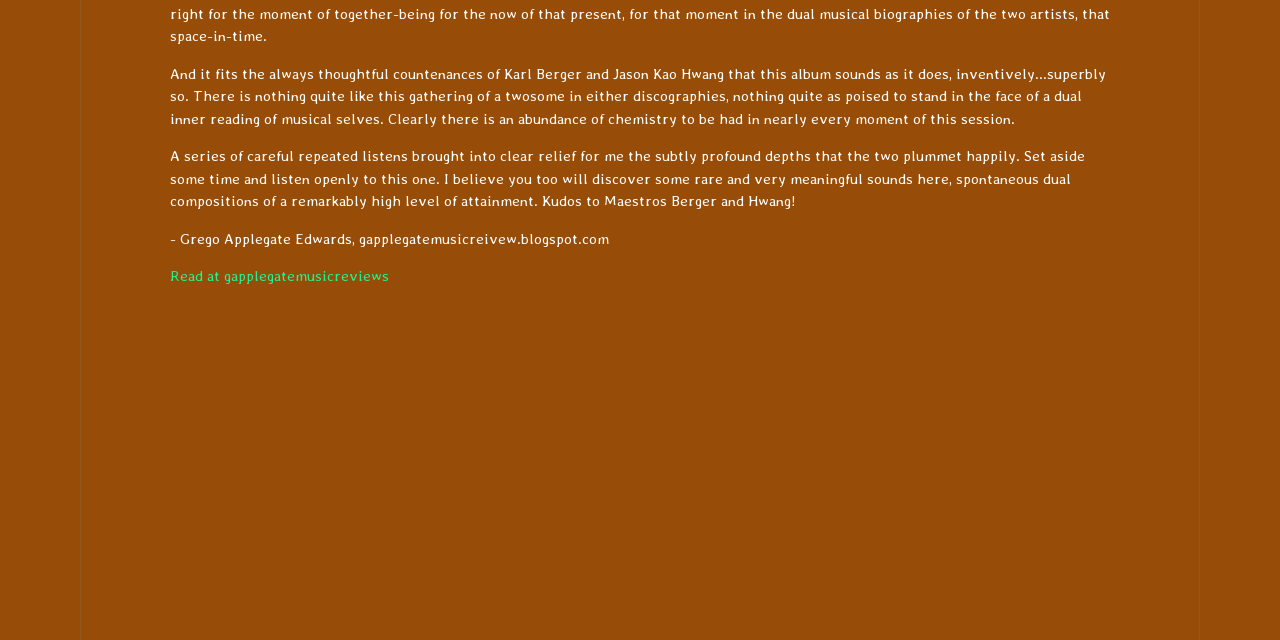Based on the element description Read at gapplegatemusicreviews, identify the bounding box of the UI element in the given webpage screenshot. The coordinates should be in the format (top-left x, top-left y, bottom-right x, bottom-right y) and must be between 0 and 1.

[0.133, 0.418, 0.304, 0.446]